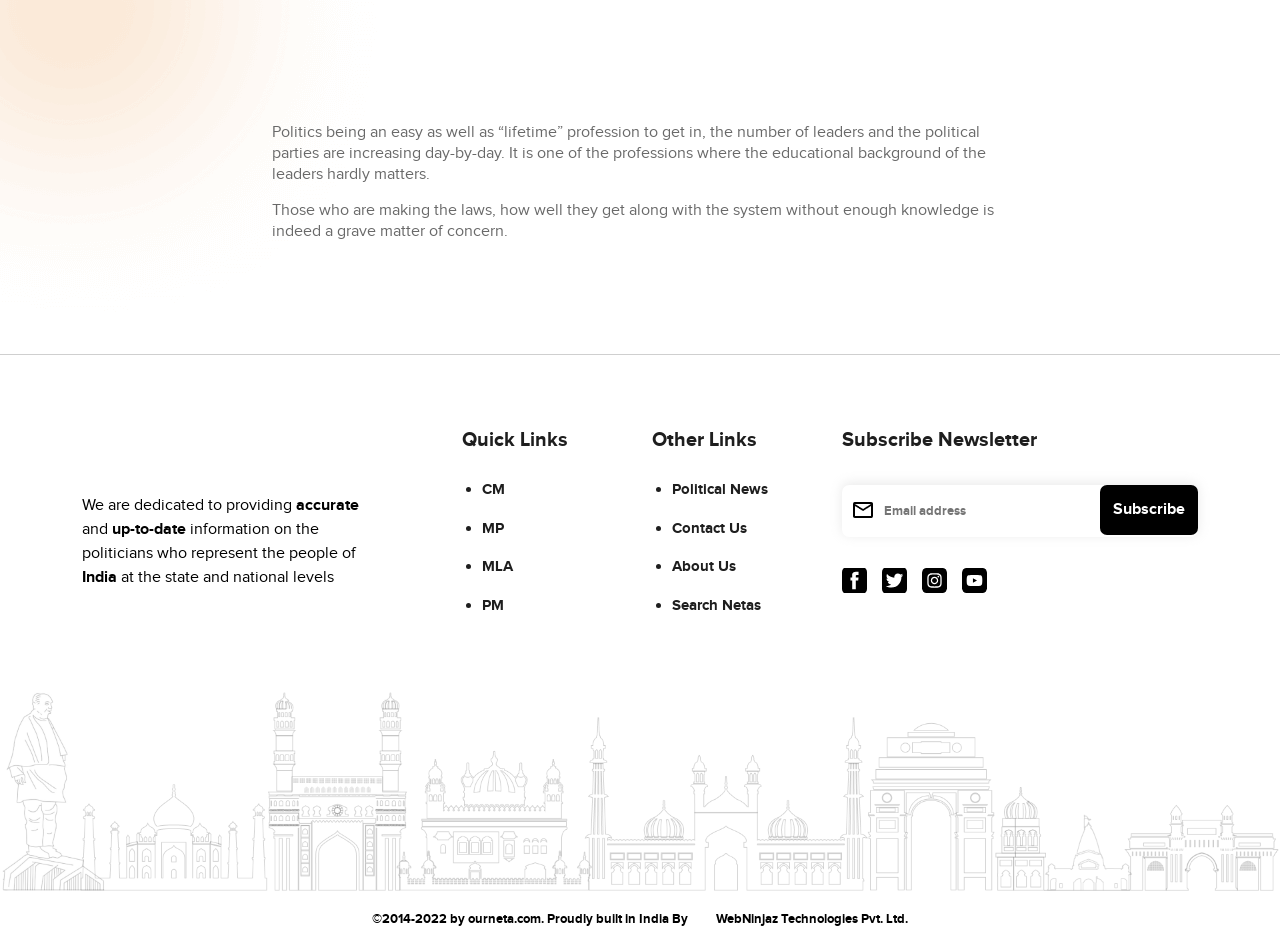How can users stay updated with the website's content?
Based on the image, answer the question with a single word or brief phrase.

Subscribe to newsletter